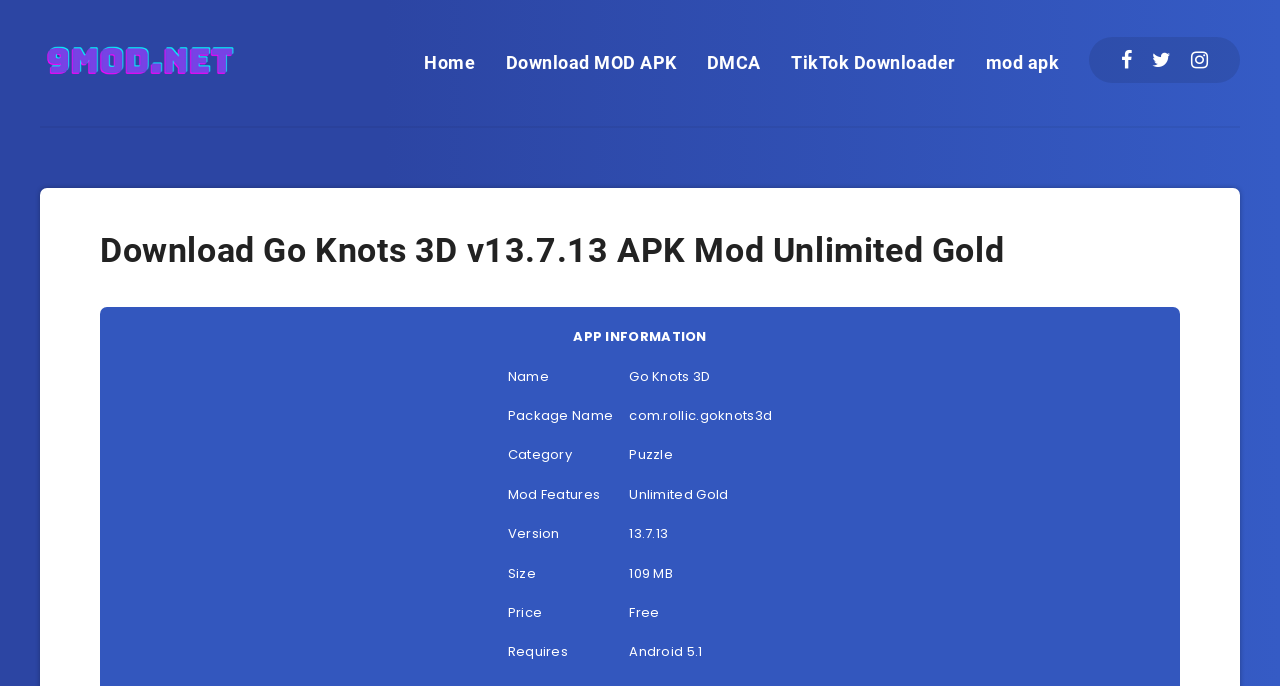Please locate and retrieve the main header text of the webpage.

Download Go Knots 3D v13.7.13 APK Mod Unlimited Gold